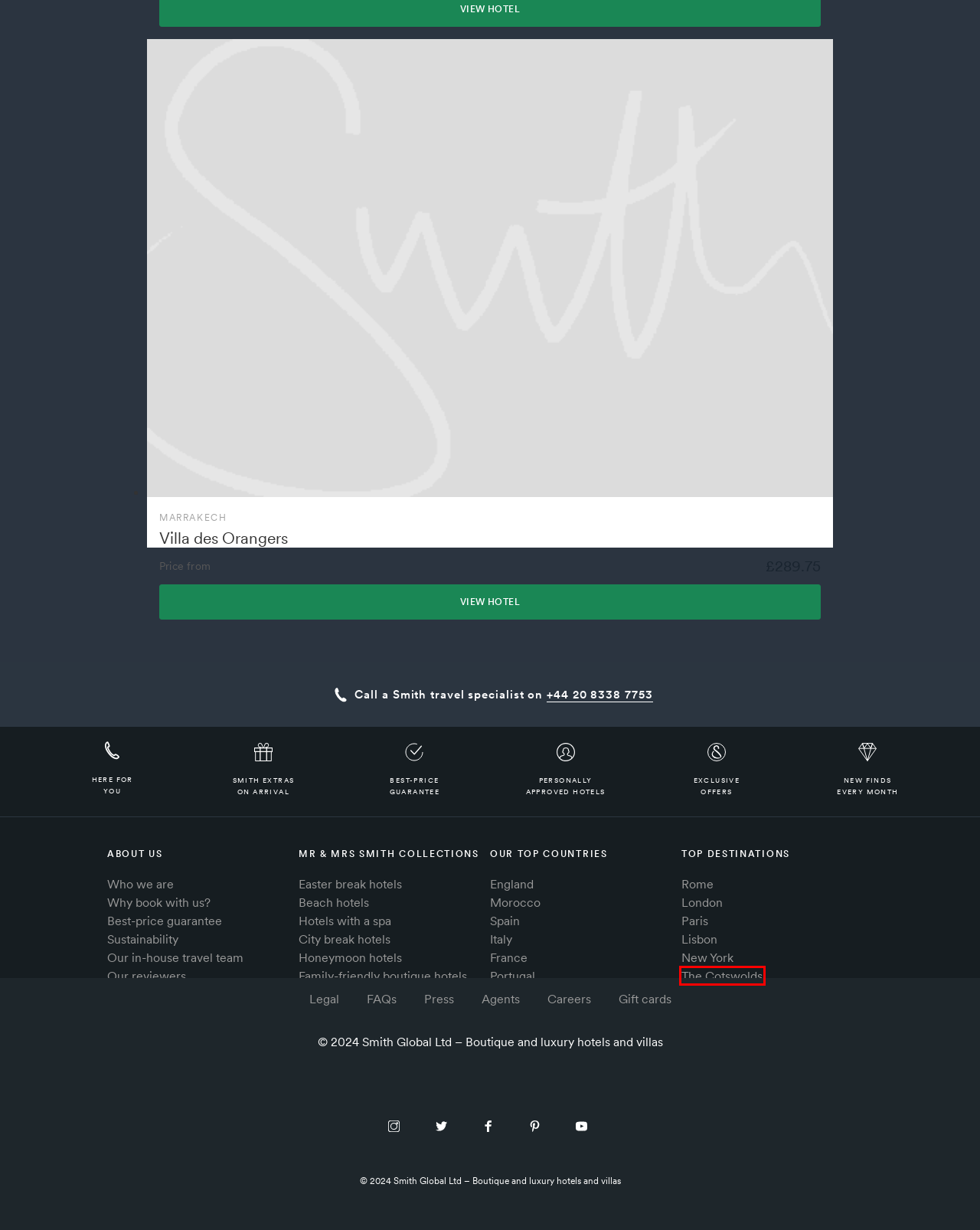View the screenshot of the webpage containing a red bounding box around a UI element. Select the most fitting webpage description for the new page shown after the element in the red bounding box is clicked. Here are the candidates:
A. Riad Vivre hotel | Marrakech | Mr & Mrs Smith
B. Luxury holidays in Cotswolds | Mr & Mrs Smith
C. Jardin Majorelle – Site officiel Jardin Majorelle
D. Luxury holidays in Lisbon | Mr & Mrs Smith
E. About Us | Mr & Mrs Smith
F. Travel Inspiration | Luxury Hotel Collections | Mr & Mrs Smith
G. Riad No 37 hotel | Marrakech | Mr & Mrs Smith
H. Scott Manson - Hotel Reviews & Destination Reviews - Mr & Mrs Smith

B